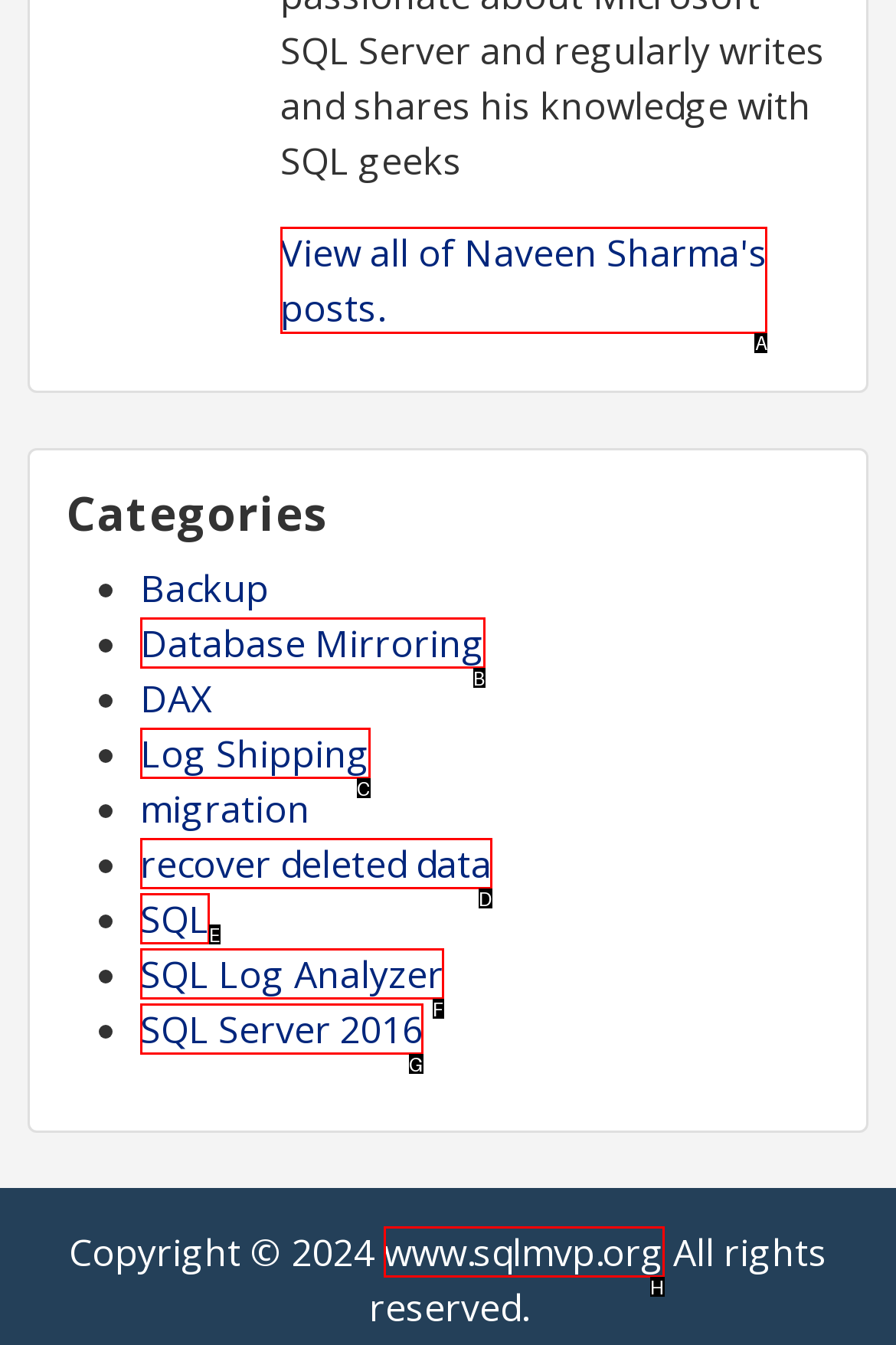Determine which HTML element to click to execute the following task: View all posts by Naveen Sharma Answer with the letter of the selected option.

A